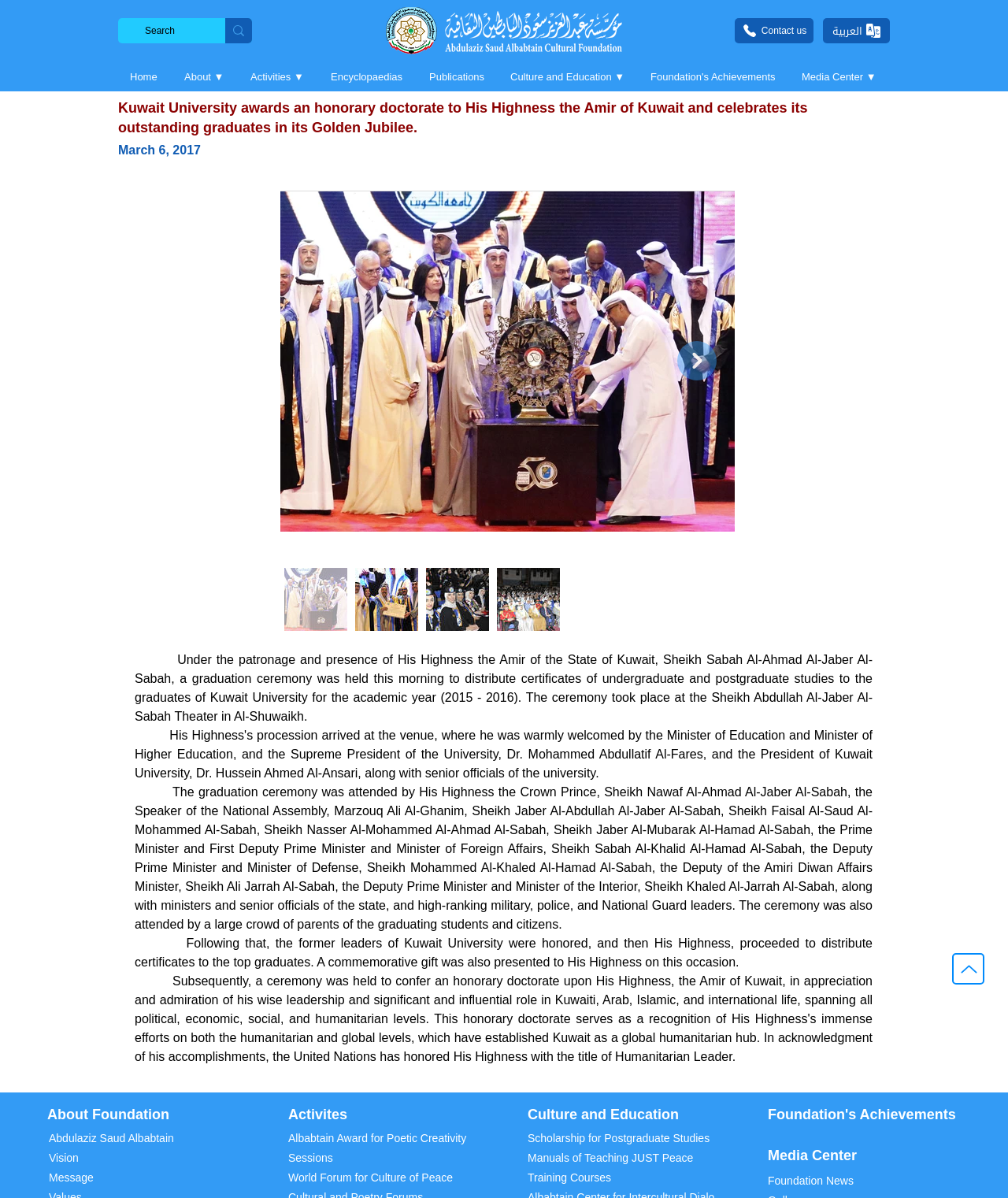Describe all the key features and sections of the webpage thoroughly.

The webpage is about Kuwait University's Golden Jubilee celebration, where His Highness the Amir of Kuwait was awarded an honorary doctorate. At the top of the page, there is a search bar with a search button and a small image. To the right of the search bar, there are links to switch the language to English or Arabic, as well as a link to the contact us page.

Below the search bar, there is a navigation menu with links to various sections of the website, including Home, About, Activities, Encyclopaedias, Publications, Culture and Education, and Media Center. Some of these links have dropdown menus with additional options.

The main content of the page is a news article about the graduation ceremony, which was attended by high-ranking officials and dignitaries. The article is divided into three paragraphs, with the first paragraph describing the ceremony, the second paragraph listing the attendees, and the third paragraph describing the honoring of former leaders of Kuwait University and the distribution of certificates to top graduates.

To the right of the article, there is a large button with an image, and below it, there are links to related pages, including About Foundation, Activities, Culture and Education, and Media Center. Each of these sections has multiple links to specific pages or articles.

At the bottom of the page, there is a navigation menu with links to various sections of the website, including Foundation's Achievements, and a link to the Media Center with a sublink to Foundation News.